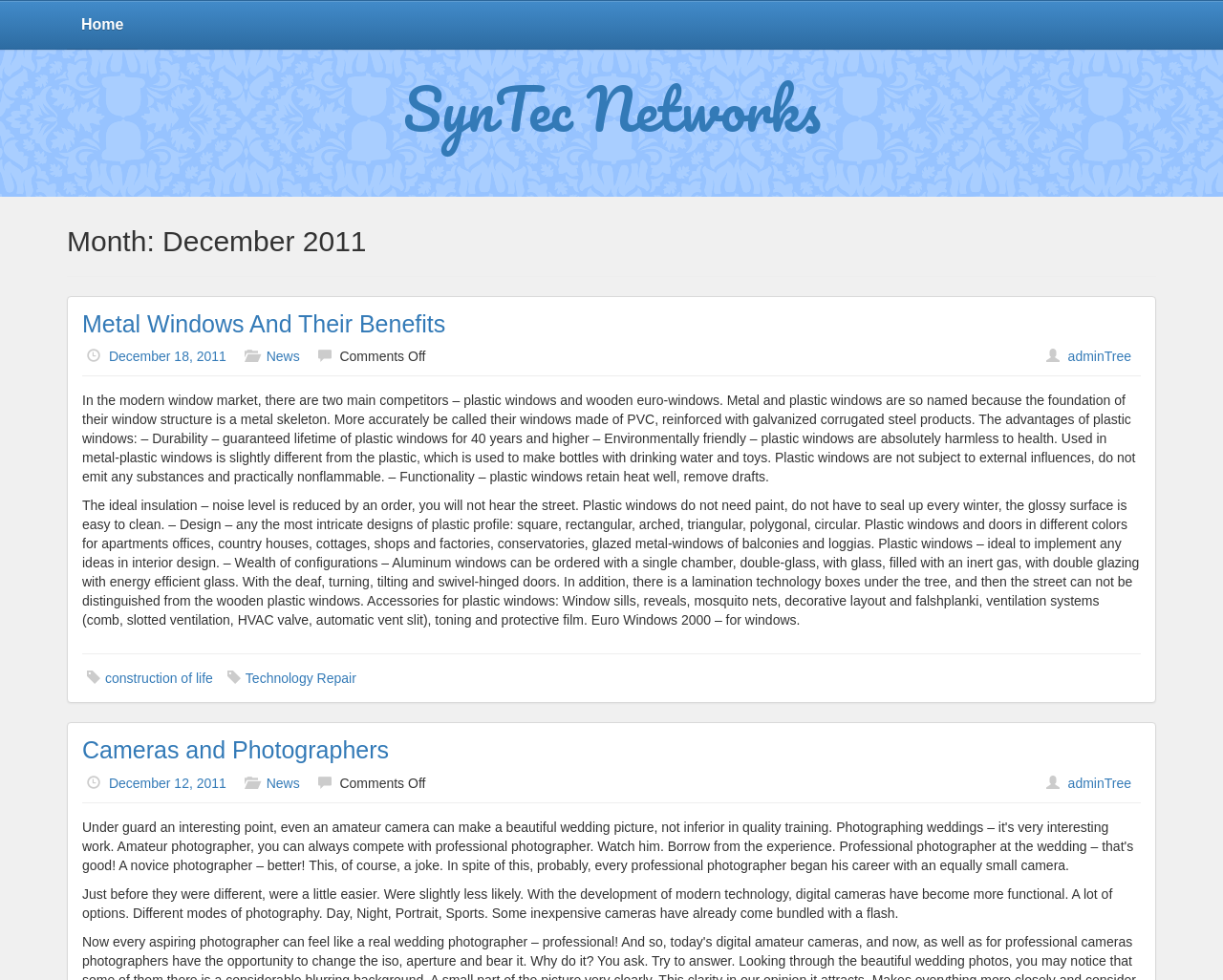What is the mode of photography mentioned on the webpage?
Please give a detailed and elaborate explanation in response to the question.

I can see that the webpage mentions different modes of photography, including day, night, portrait, and sports modes, which suggests that digital cameras have become more functional with the development of modern technology.